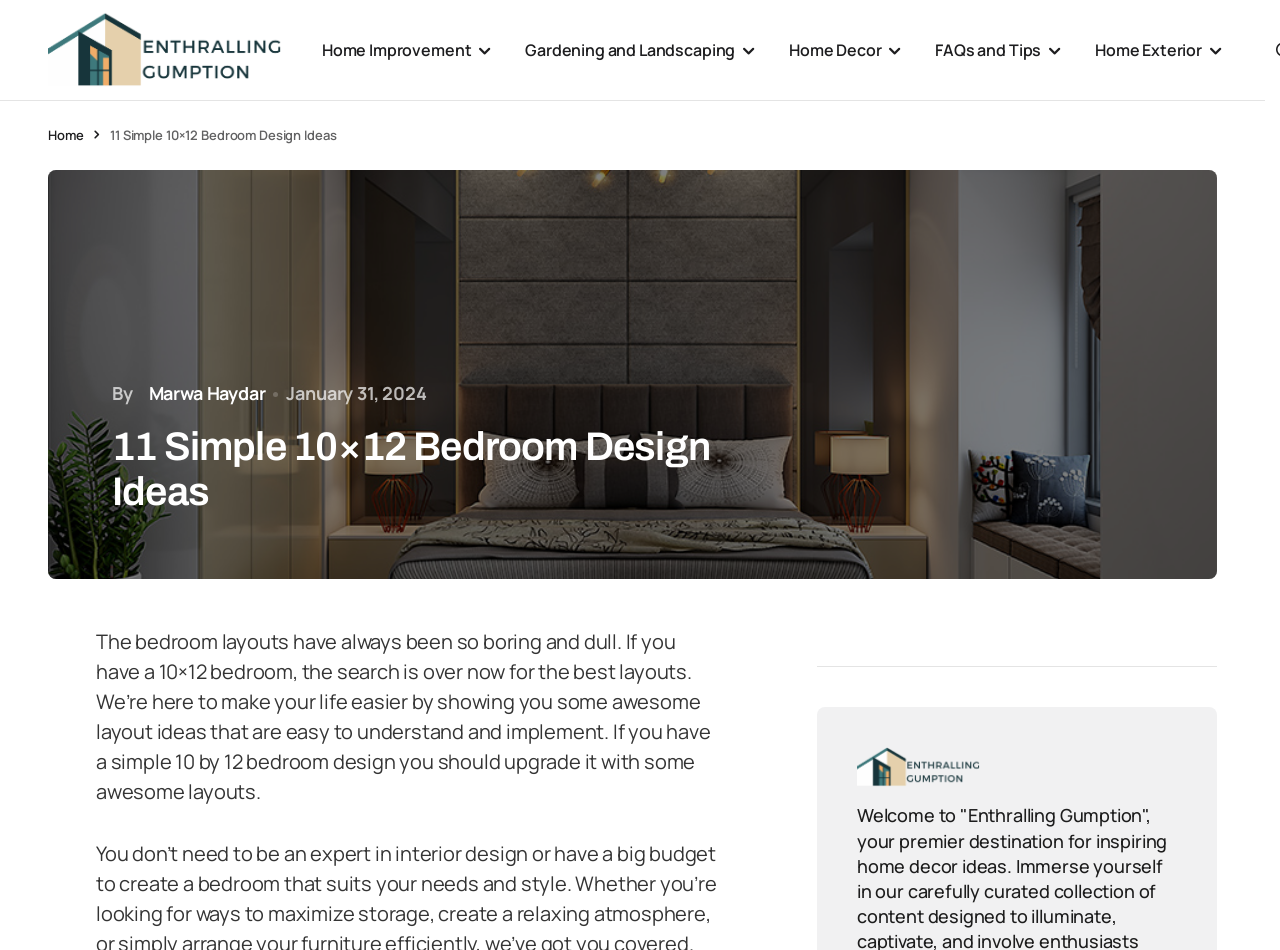What is the size of the bedroom being discussed?
Answer the question with a single word or phrase by looking at the picture.

10x12